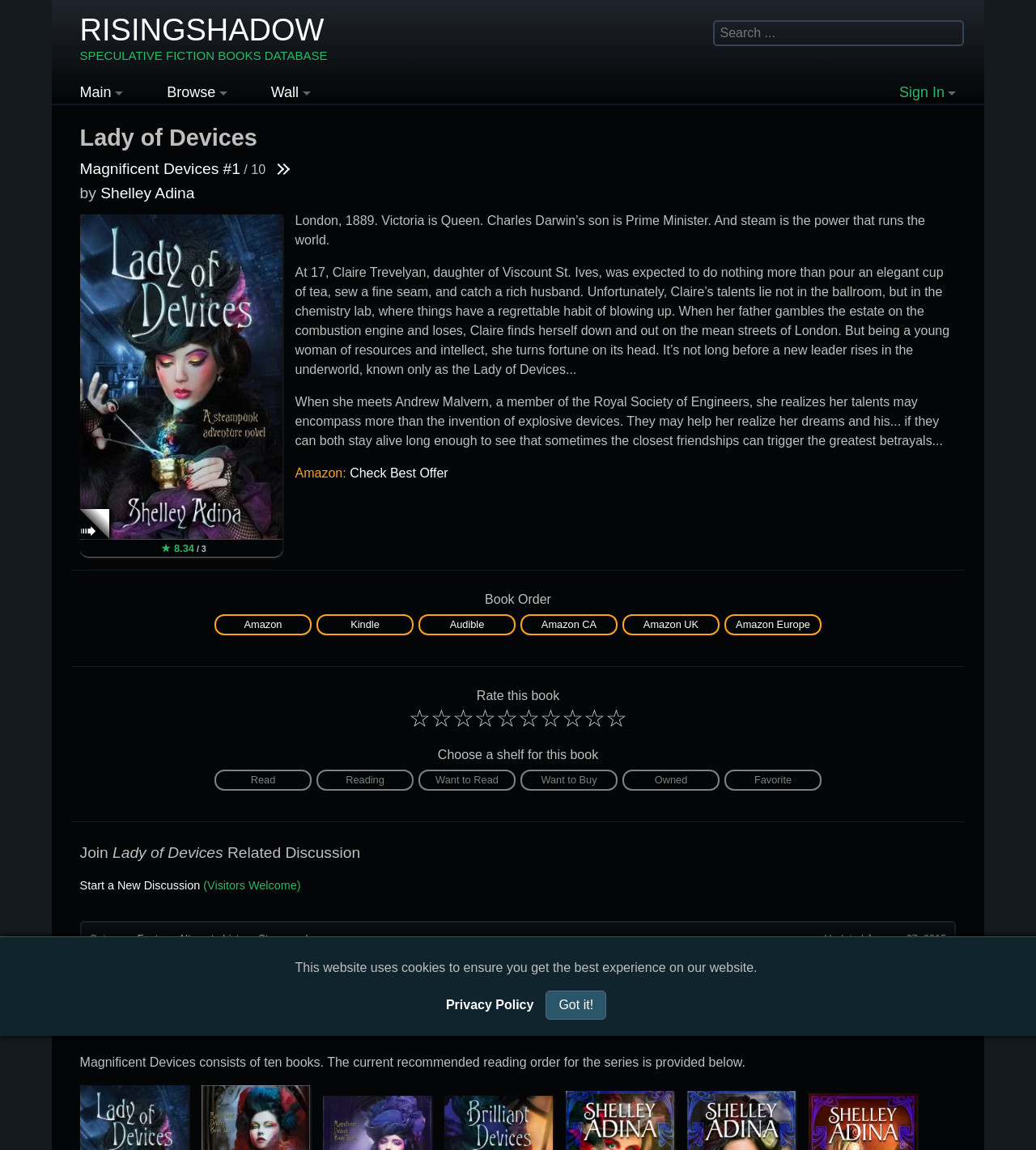Provide the bounding box coordinates of the HTML element this sentence describes: "parent_node: ★ 8.34 / 3". The bounding box coordinates consist of four float numbers between 0 and 1, i.e., [left, top, right, bottom].

[0.077, 0.321, 0.272, 0.333]